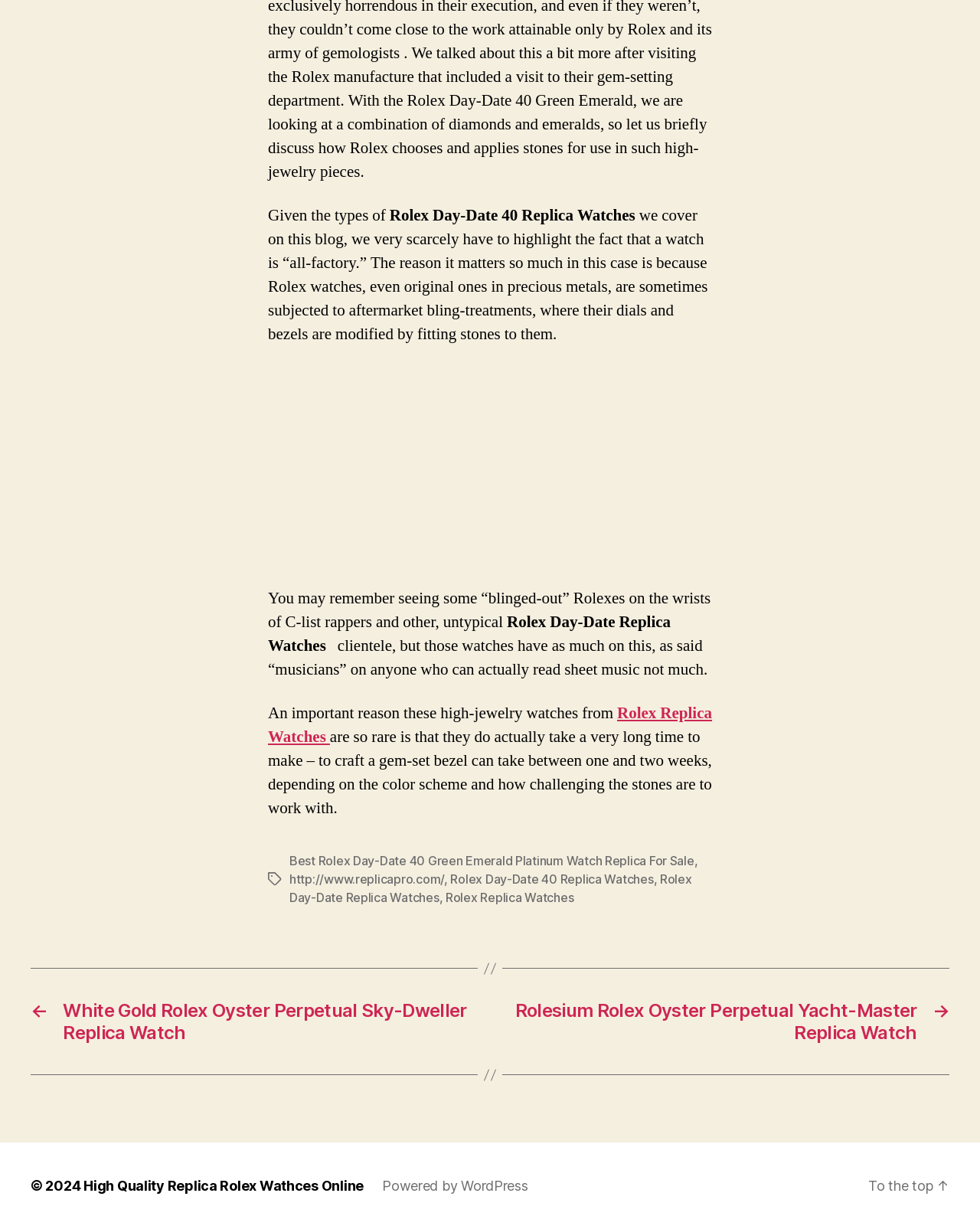Specify the bounding box coordinates of the area to click in order to execute this command: 'Visit the 'Best Rolex Day-Date 40 Green Emerald Platinum Watch Replica For Sale' page'. The coordinates should consist of four float numbers ranging from 0 to 1, and should be formatted as [left, top, right, bottom].

[0.295, 0.694, 0.708, 0.707]